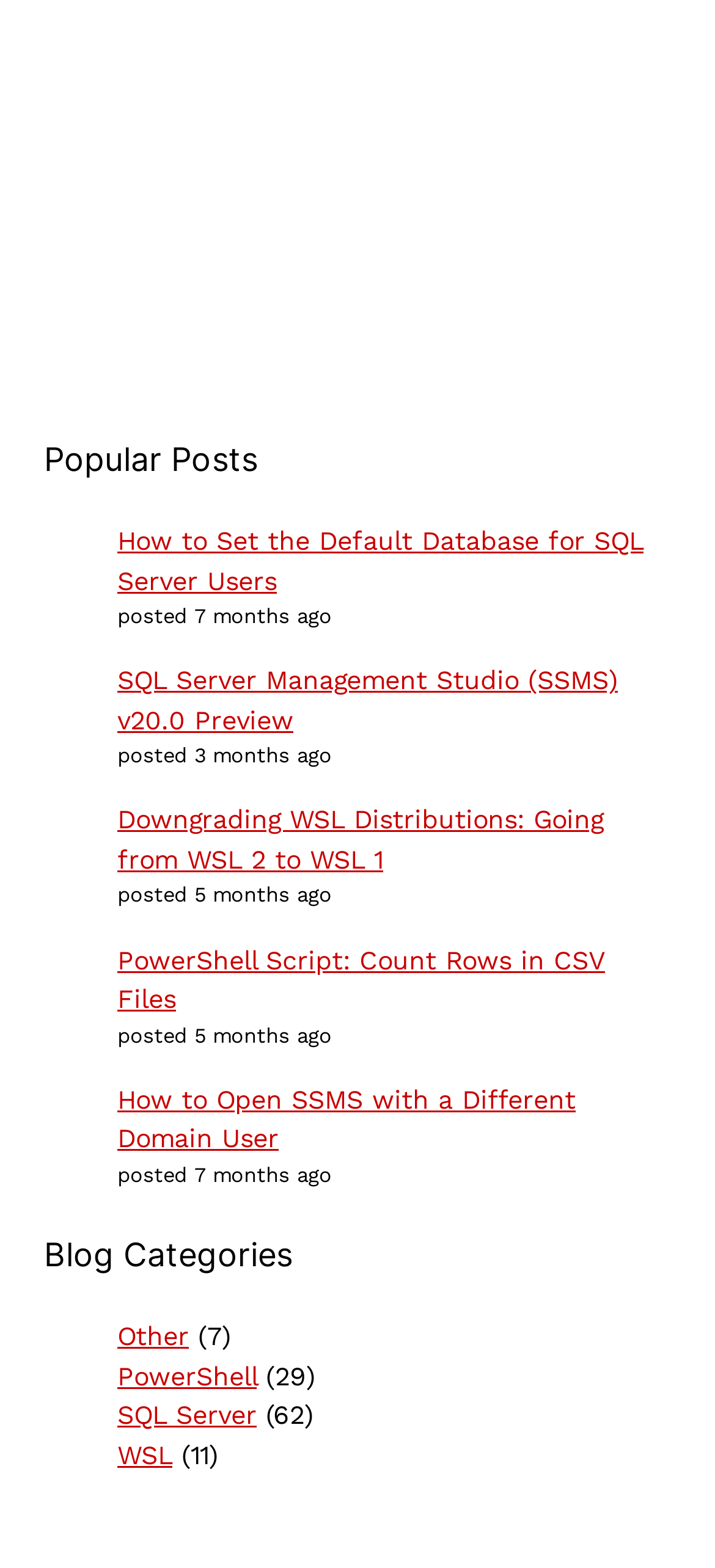Please determine the bounding box coordinates of the element to click on in order to accomplish the following task: "Click on the 'DBASco' link". Ensure the coordinates are four float numbers ranging from 0 to 1, i.e., [left, top, right, bottom].

[0.346, 0.112, 0.654, 0.252]